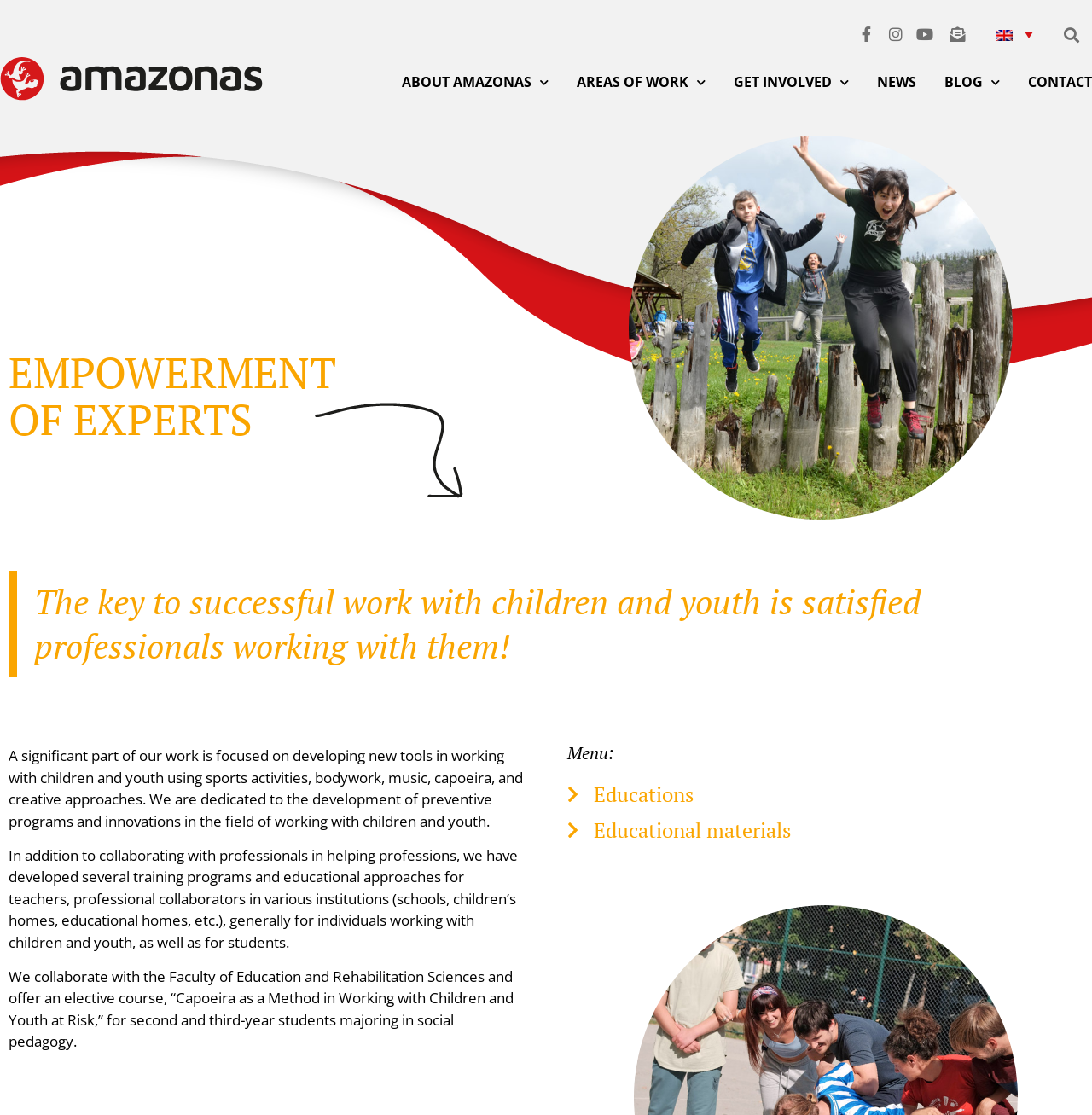Provide a one-word or short-phrase response to the question:
What is the purpose of the organization's training programs?

For professionals and students